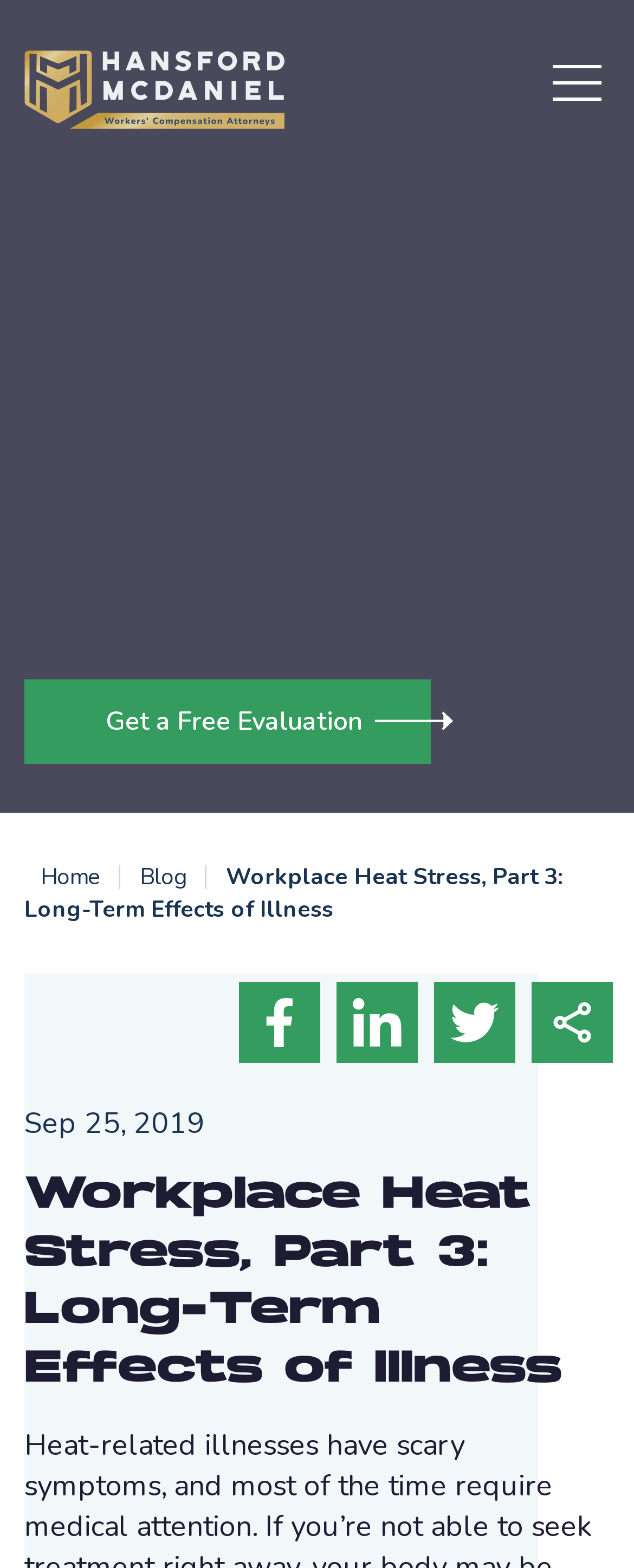Is there a call-to-action button?
Based on the image, answer the question with as much detail as possible.

I found a button with the text 'Get a Free Evaluation' which seems to be a call-to-action, encouraging users to take a specific action.